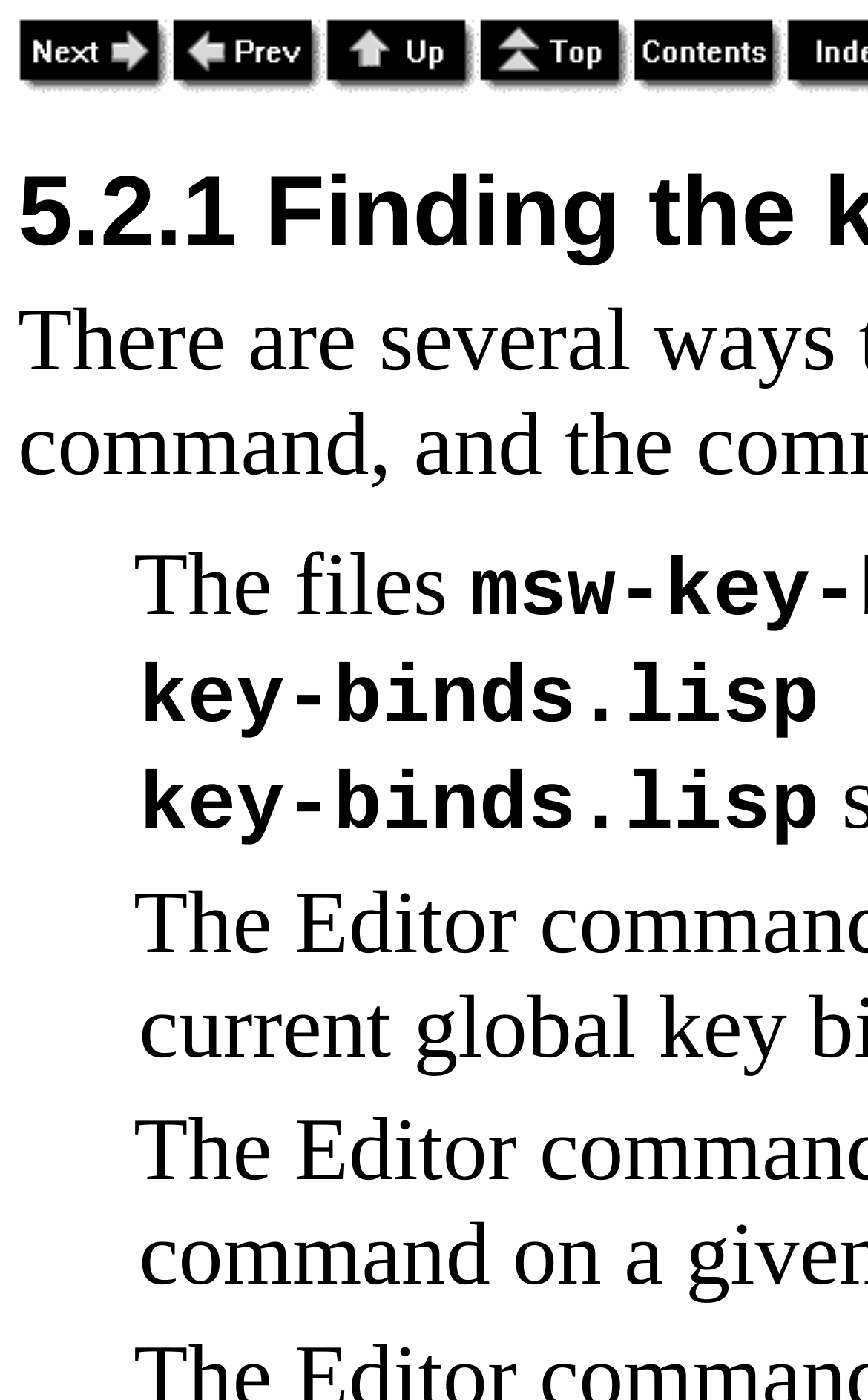Please answer the following question using a single word or phrase: 
Are there any images on the page?

Yes